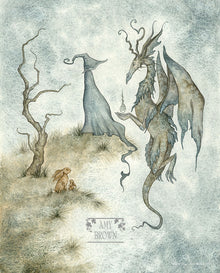Provide a comprehensive description of the image.

This enchanting artwork, titled "Dark Woods Print - Dragon Mage," is created by the artist Amy Brown. It features a mystical scene where a wise-looking dragon mage interacts with a cloaked figure amidst a fantastical, woodland backdrop. The dragon, adorned with intricately detailed scales and powerful wings, appears to be casting a spell, while the cloaked figure, reminiscent of a wizard, stands poised and regal. In the foreground, two small creatures observe the scene with wide eyes, adding a touch of whimsy to the atmosphere. The muted color palette, dominated by soft blues and earth tones, enhances the ethereal quality of the artwork, inviting viewers into a world of magic and wonder. The piece is signed by the artist, ensuring its authenticity as part of the enchanting Dark Woods series.